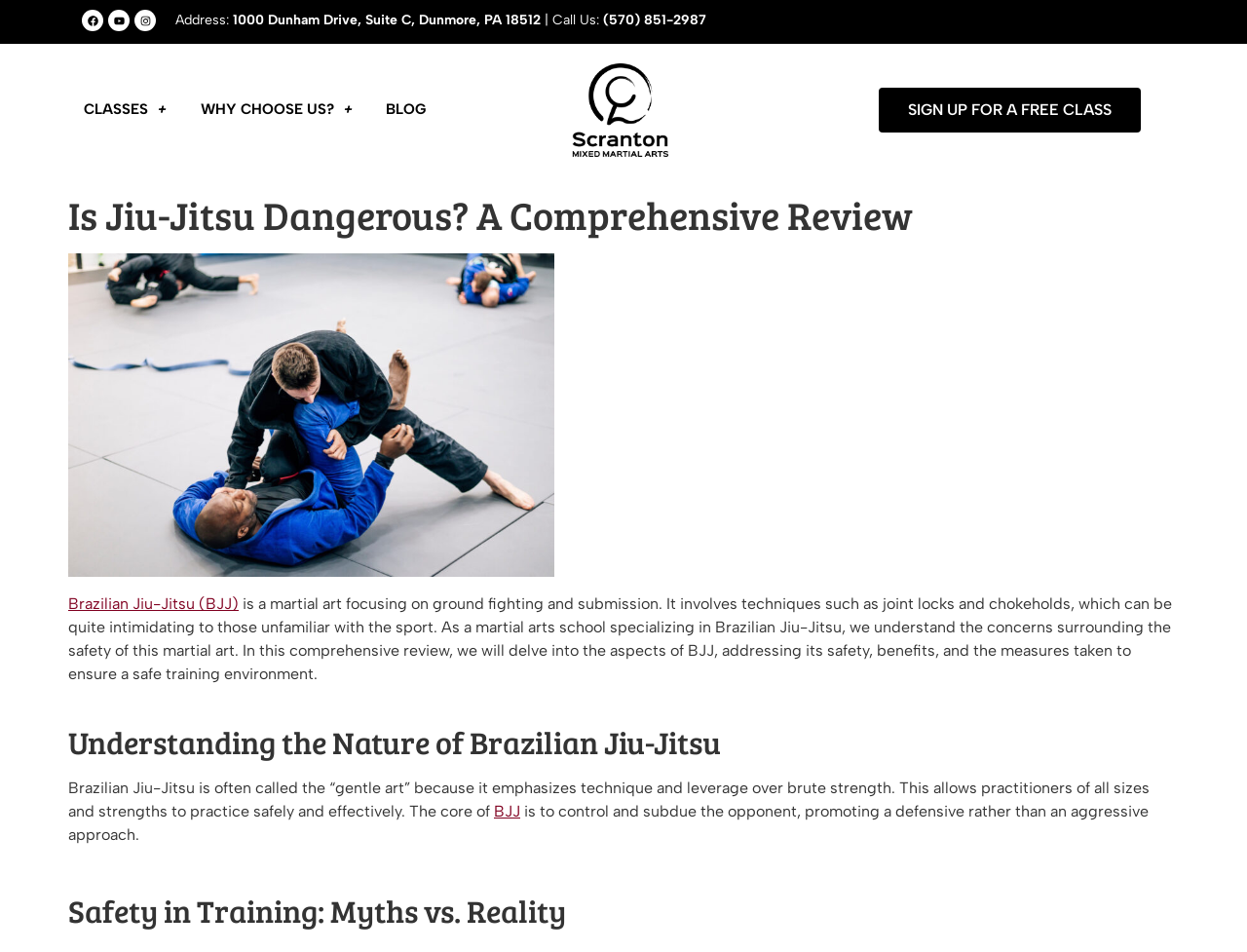Based on the description "(570) 851-2987", find the bounding box of the specified UI element.

[0.484, 0.012, 0.566, 0.03]